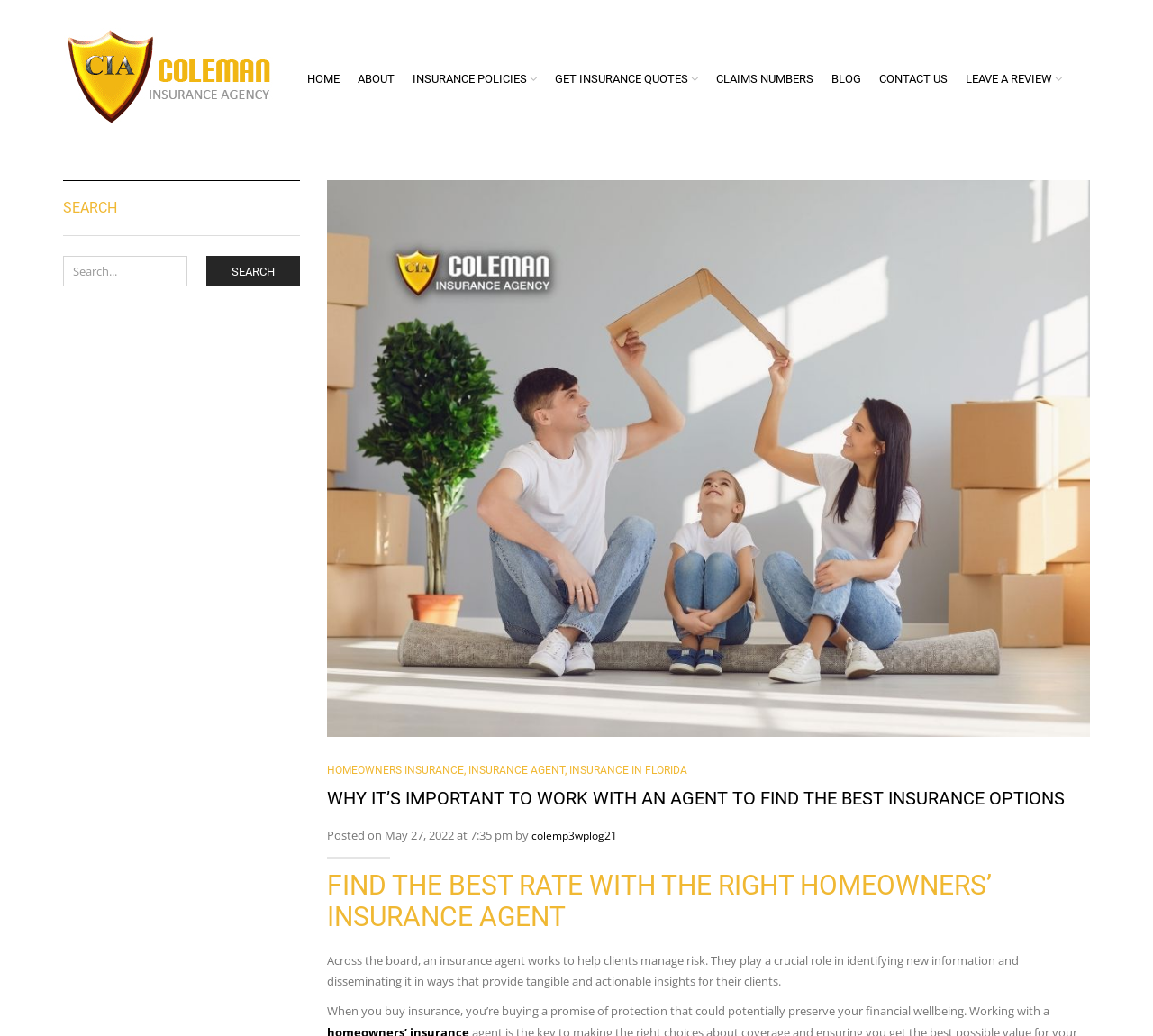What is the link text above the 'INSURANCE POLICIES' link?
Use the screenshot to answer the question with a single word or phrase.

ABOUT